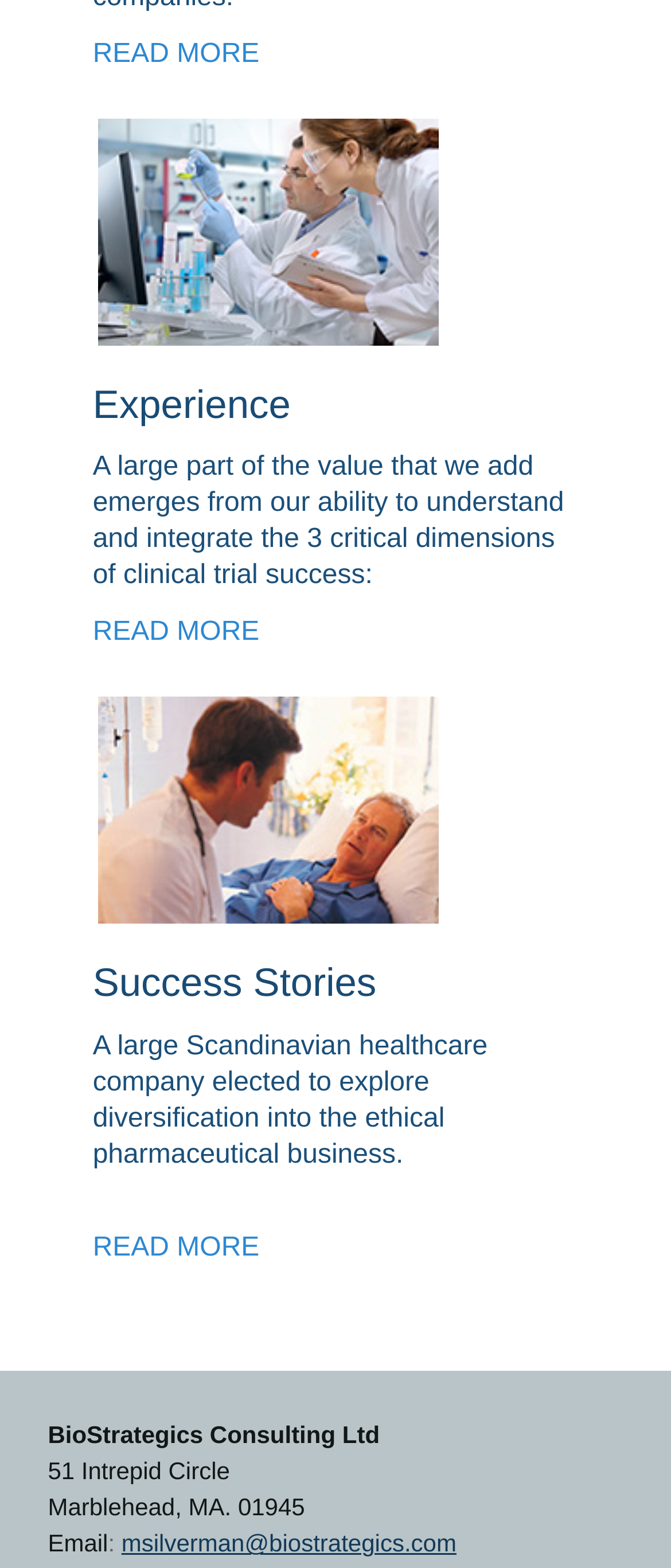What is the address of the company?
Using the image, give a concise answer in the form of a single word or short phrase.

51 Intrepid Circle, Marblehead, MA. 01945